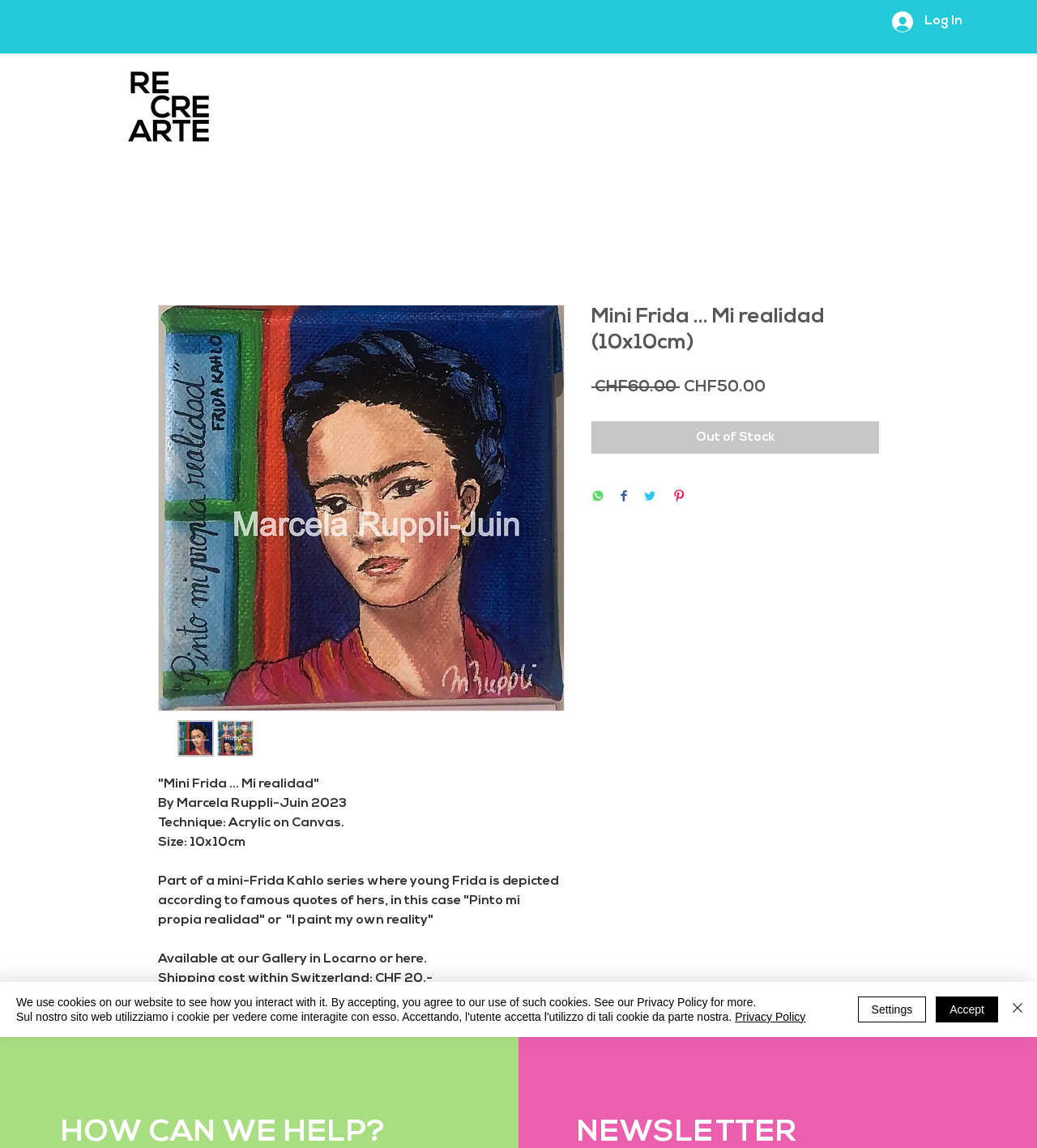Give a succinct answer to this question in a single word or phrase: 
What is the technique used in the artwork?

Acrylic on Canvas